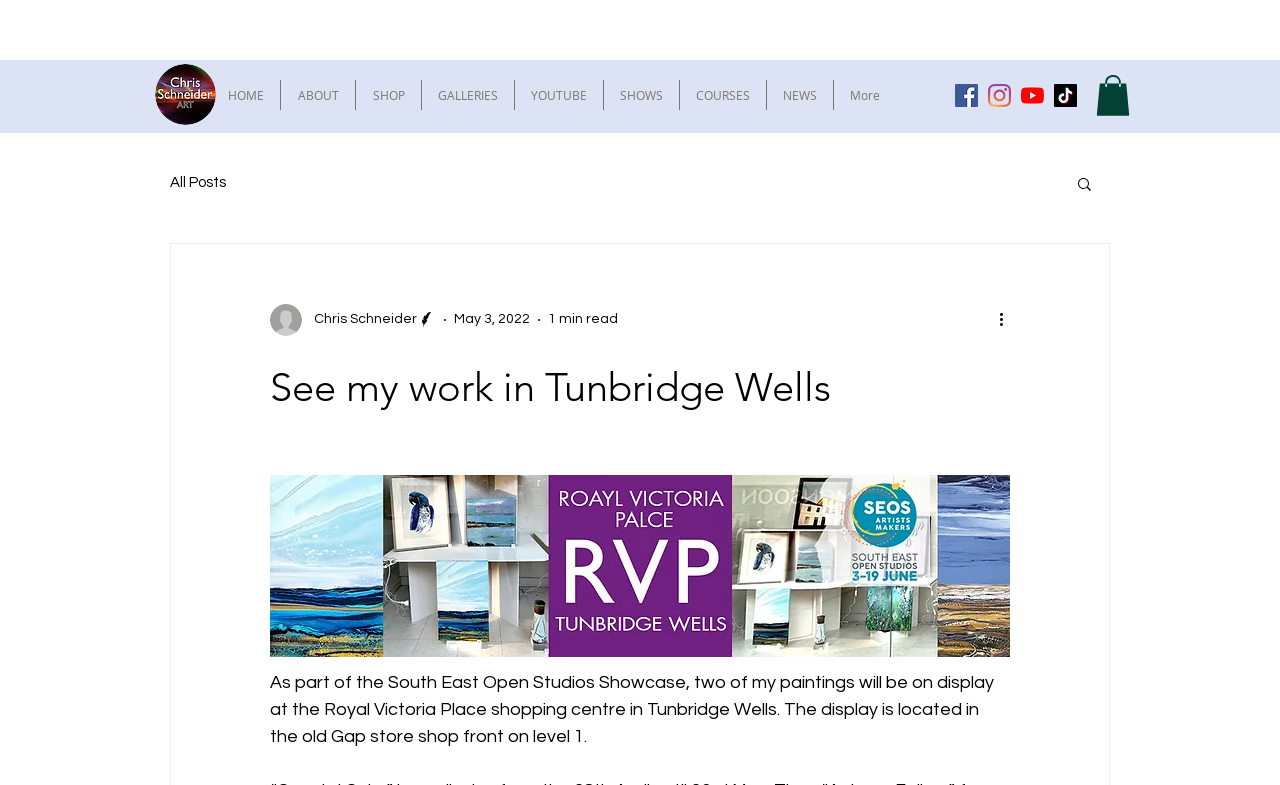What is the title or heading displayed on the webpage?

See my work in Tunbridge Wells